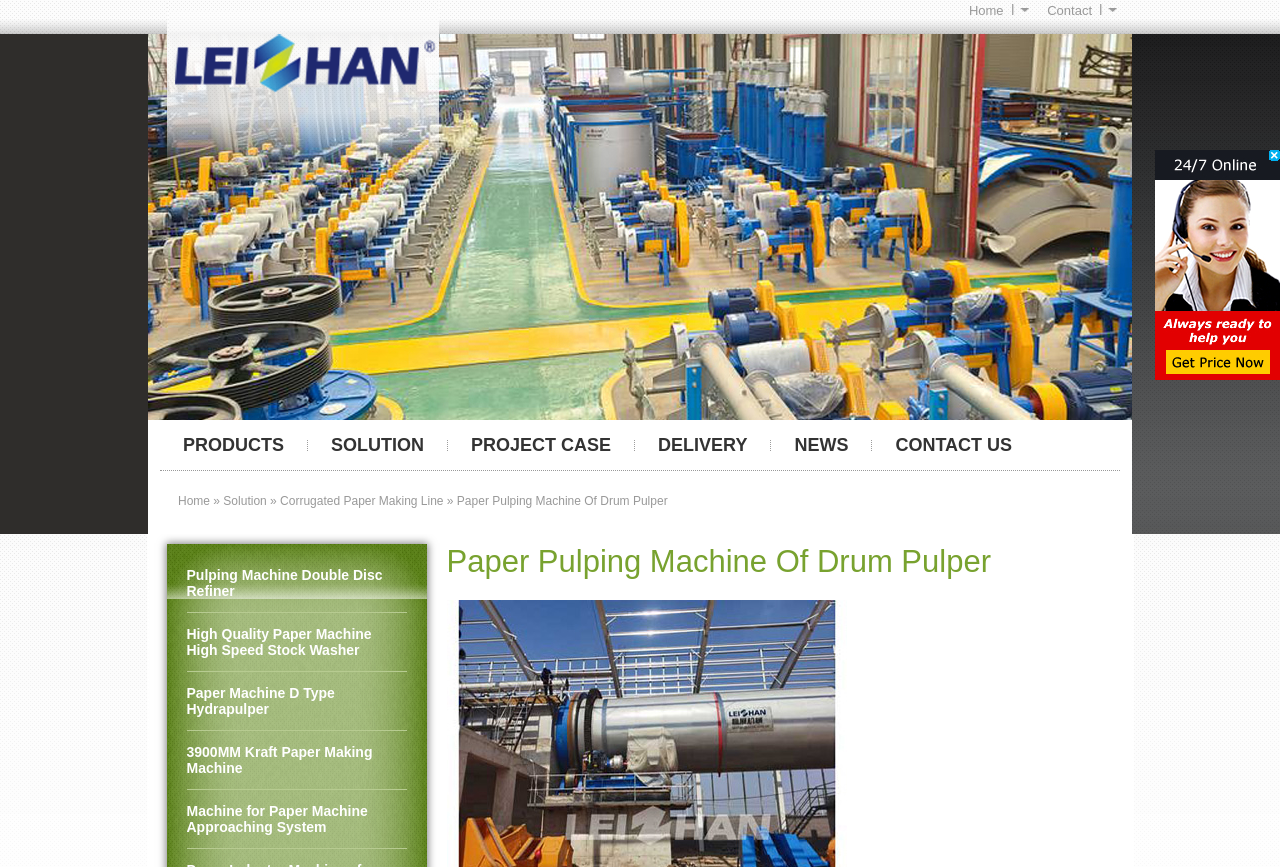Please find and report the bounding box coordinates of the element to click in order to perform the following action: "Click on PRODUCTS". The coordinates should be expressed as four float numbers between 0 and 1, in the format [left, top, right, bottom].

[0.125, 0.484, 0.24, 0.542]